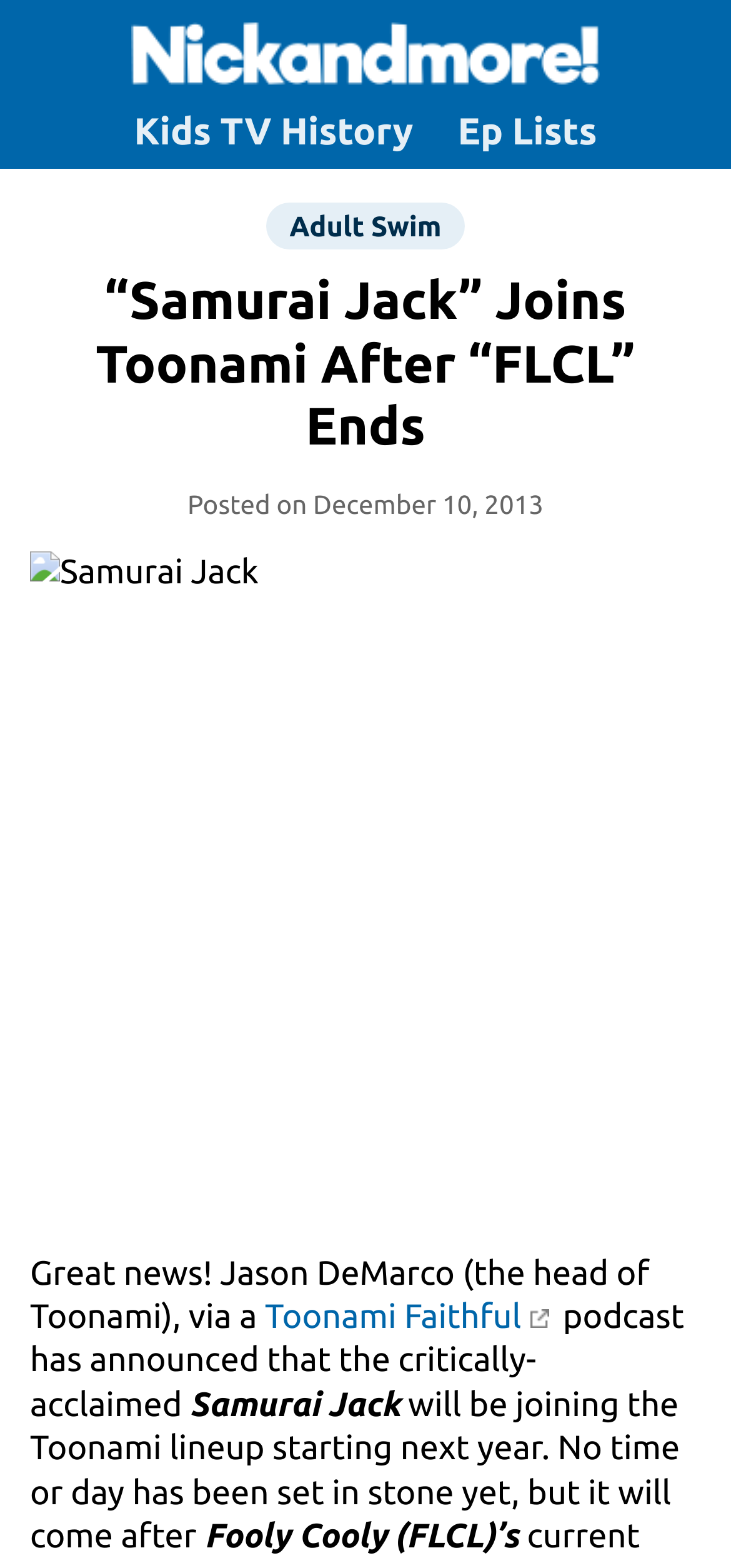Provide the bounding box coordinates for the UI element described in this sentence: "alt="Nickandmore! site logo" title="Nickandmore!"". The coordinates should be four float values between 0 and 1, i.e., [left, top, right, bottom].

[0.179, 0.033, 0.821, 0.061]